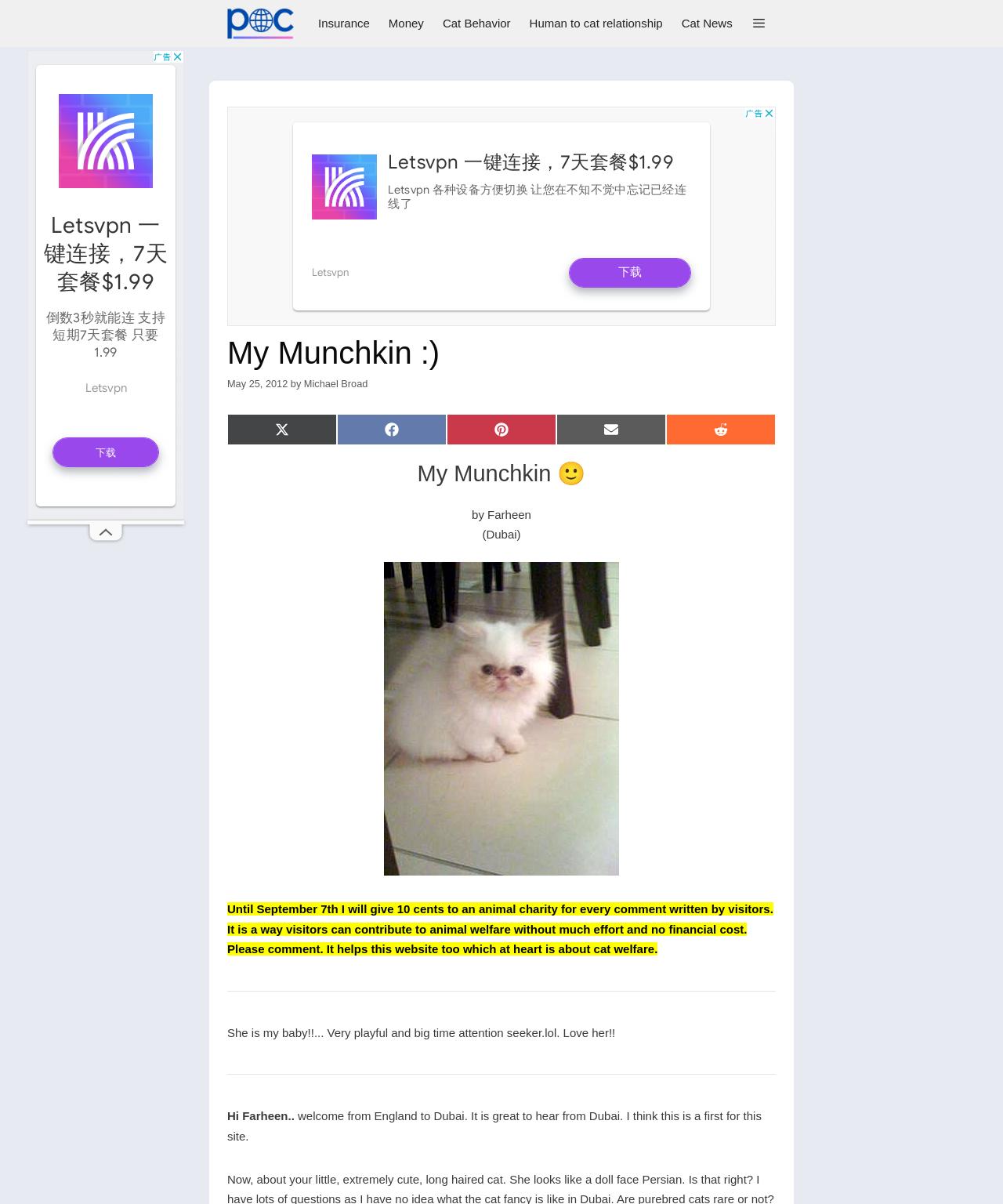What is the relationship between the author and the cat?
Based on the screenshot, give a detailed explanation to answer the question.

The text 'She is my baby!!... Very playful and big time attention seeker.lol. Love her!!' suggests a close and affectionate relationship between the author and the cat, implying that the author is the cat's owner and caregiver.